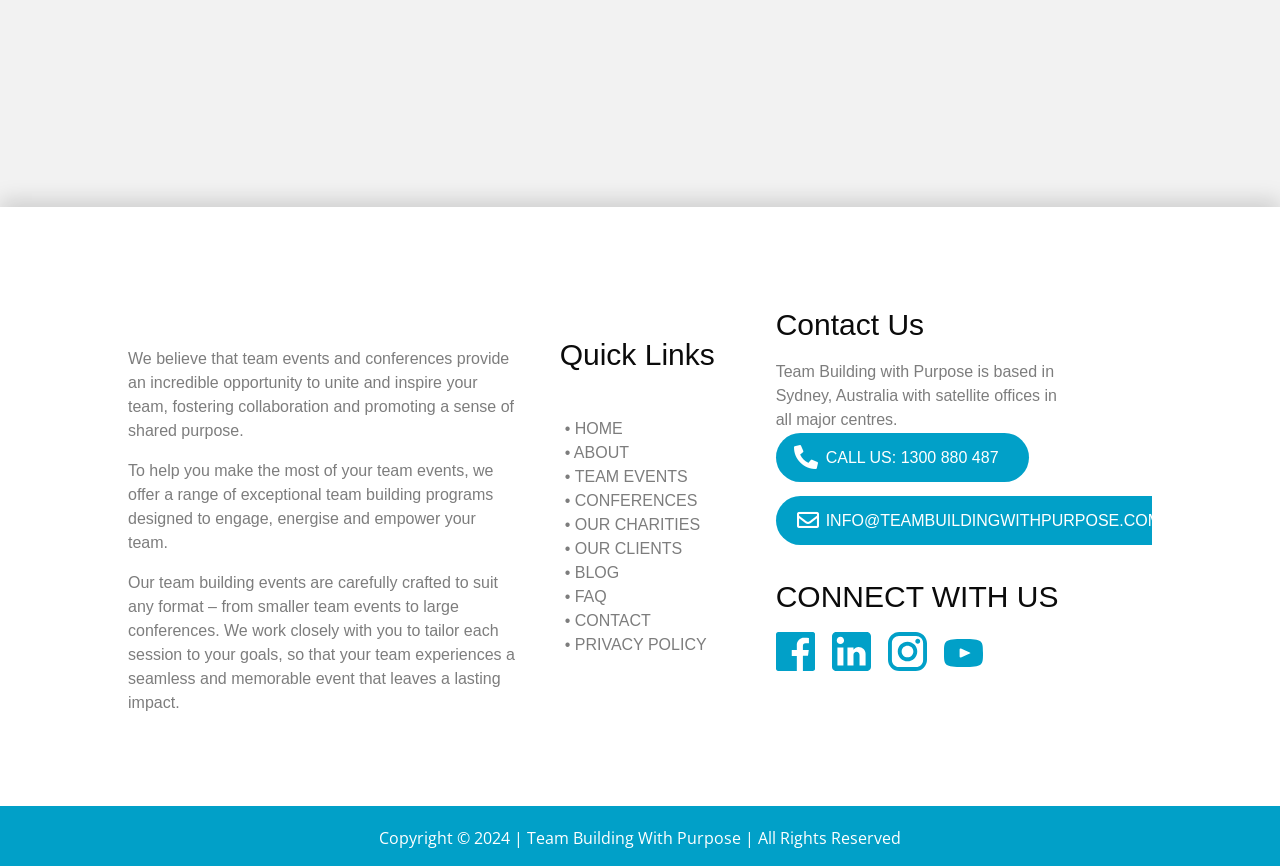Locate the bounding box coordinates of the clickable part needed for the task: "Click the CONTACT link".

[0.449, 0.707, 0.508, 0.726]